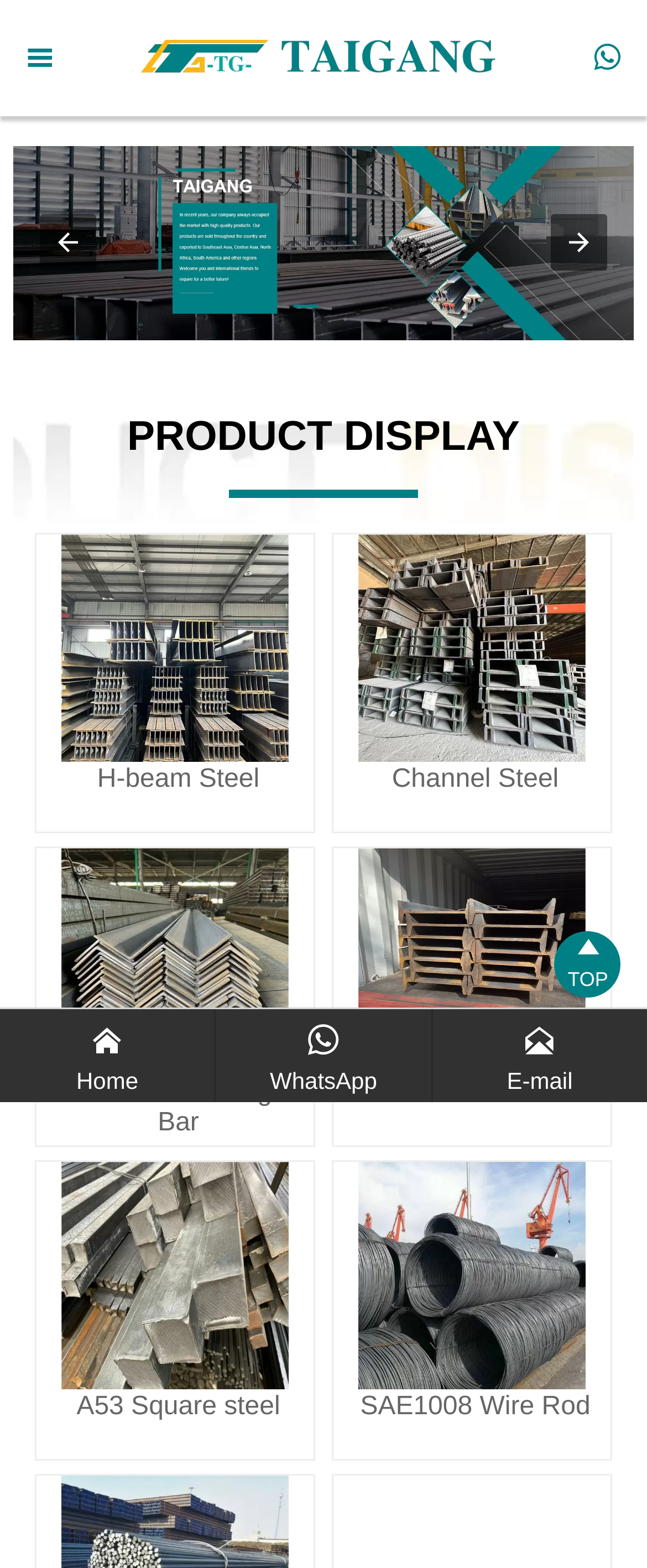Refer to the element description A53 Square steel and identify the corresponding bounding box in the screenshot. Format the coordinates as (top-left x, top-left y, bottom-right x, bottom-right y) with values in the range of 0 to 1.

[0.054, 0.74, 0.487, 0.931]